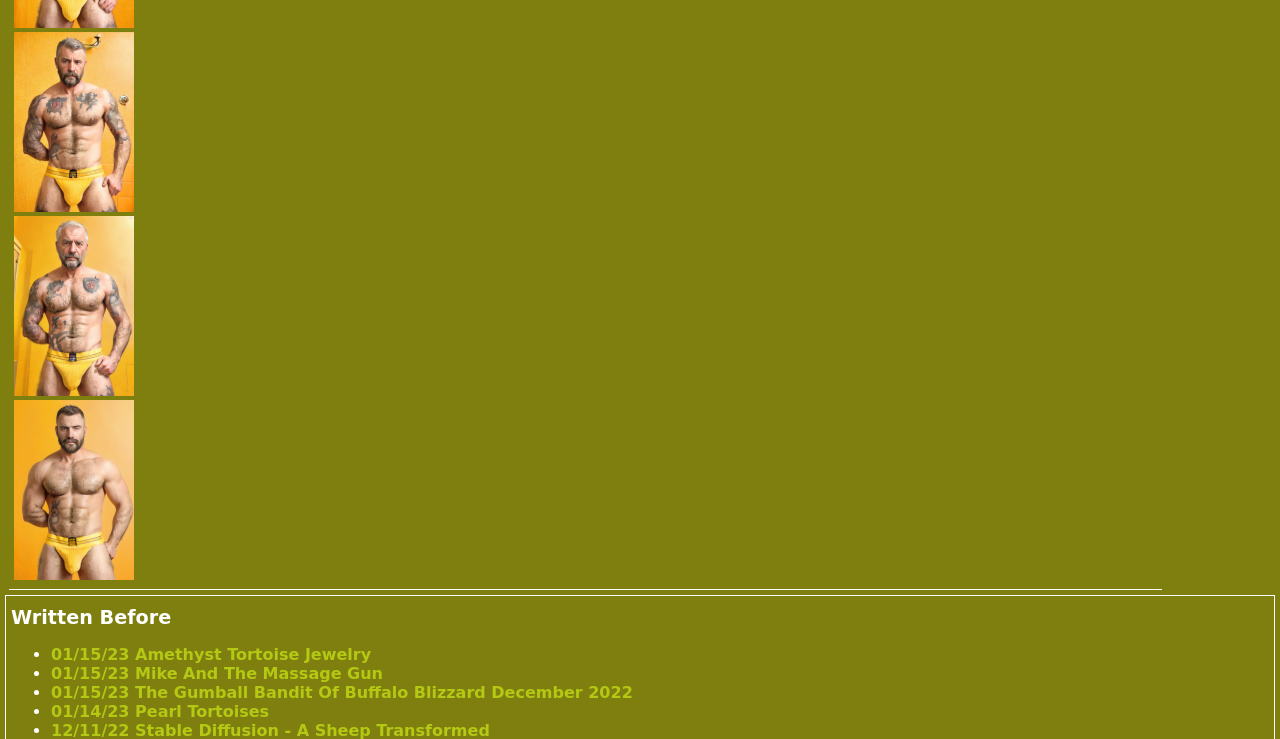Calculate the bounding box coordinates of the UI element given the description: "01/15/23 Amethyst Tortoise Jewelry".

[0.04, 0.873, 0.29, 0.899]